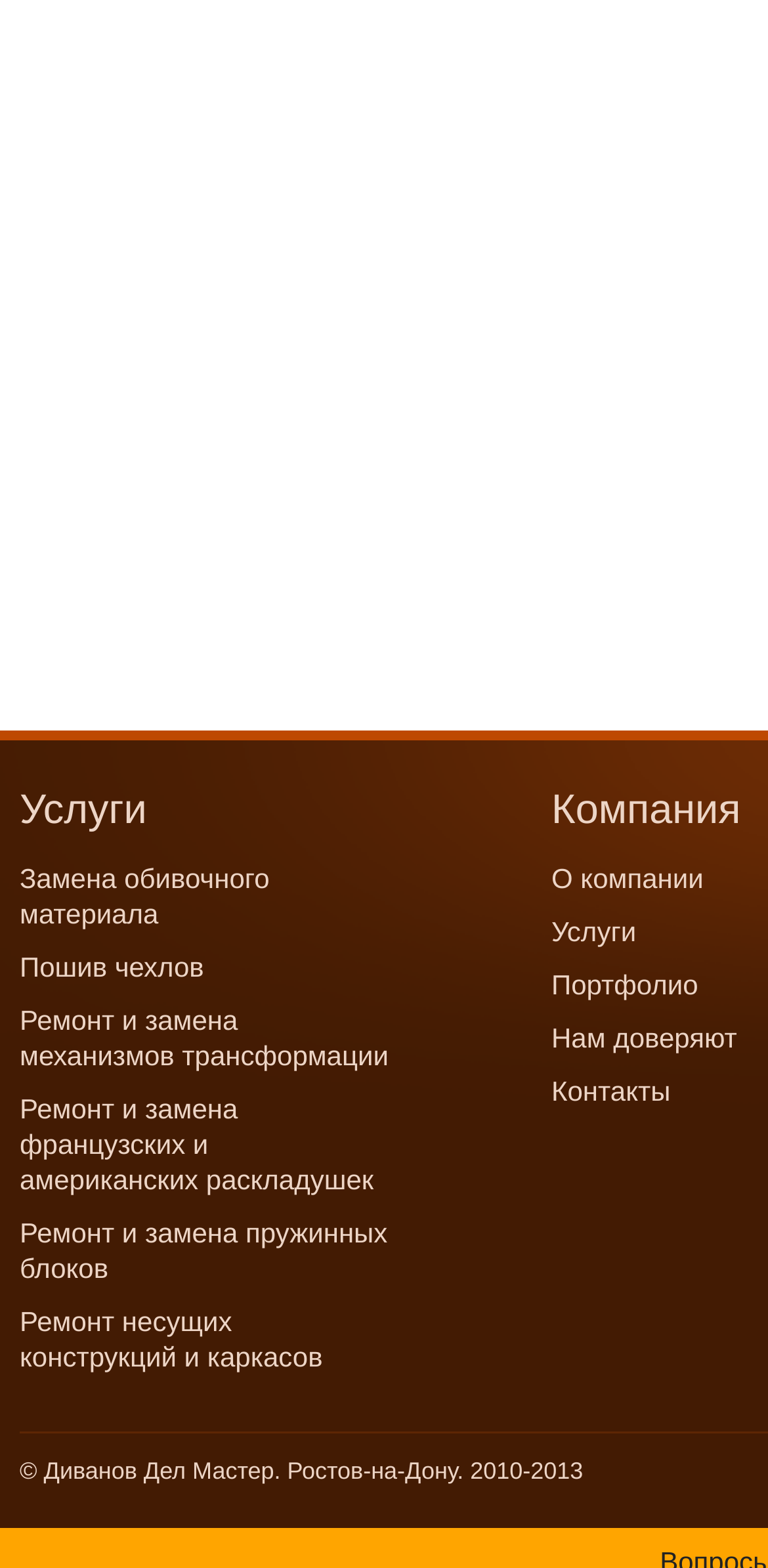Given the description of a UI element: "О компании", identify the bounding box coordinates of the matching element in the webpage screenshot.

[0.718, 0.55, 0.916, 0.57]